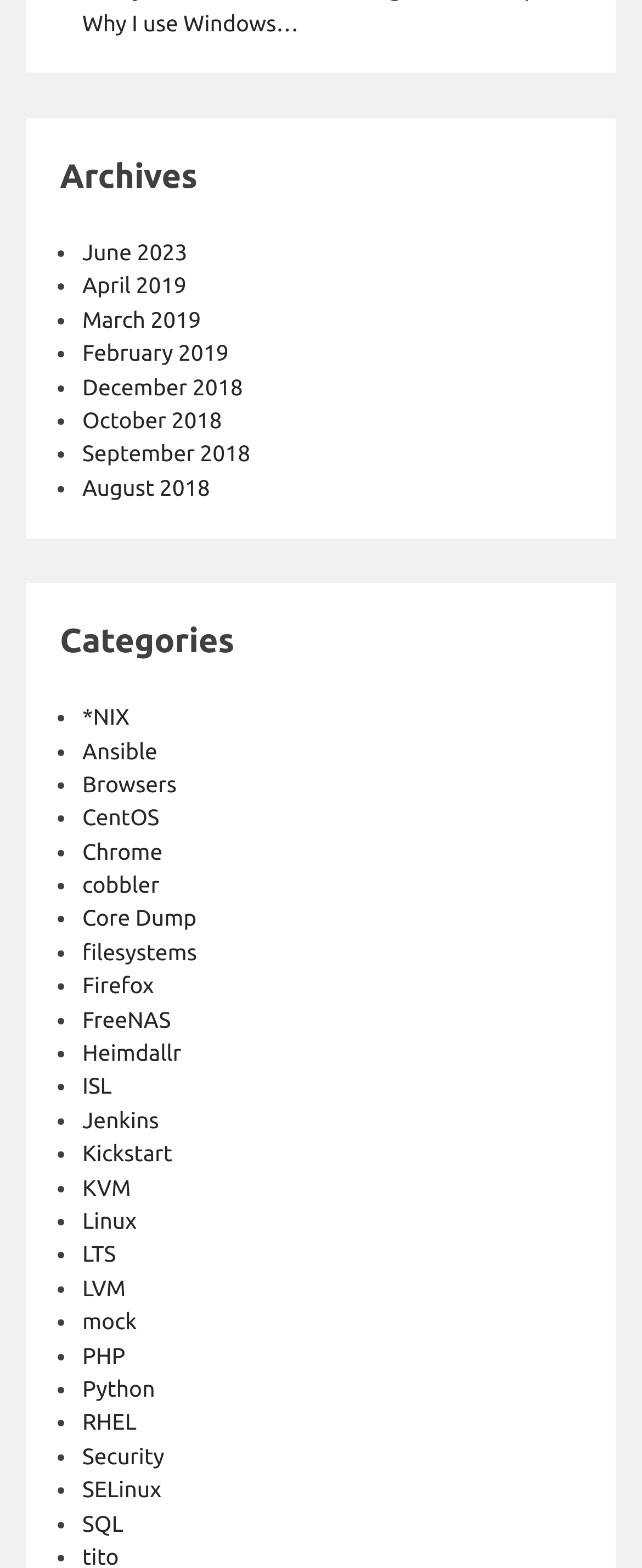Pinpoint the bounding box coordinates of the area that must be clicked to complete this instruction: "View archives".

[0.093, 0.097, 0.907, 0.129]